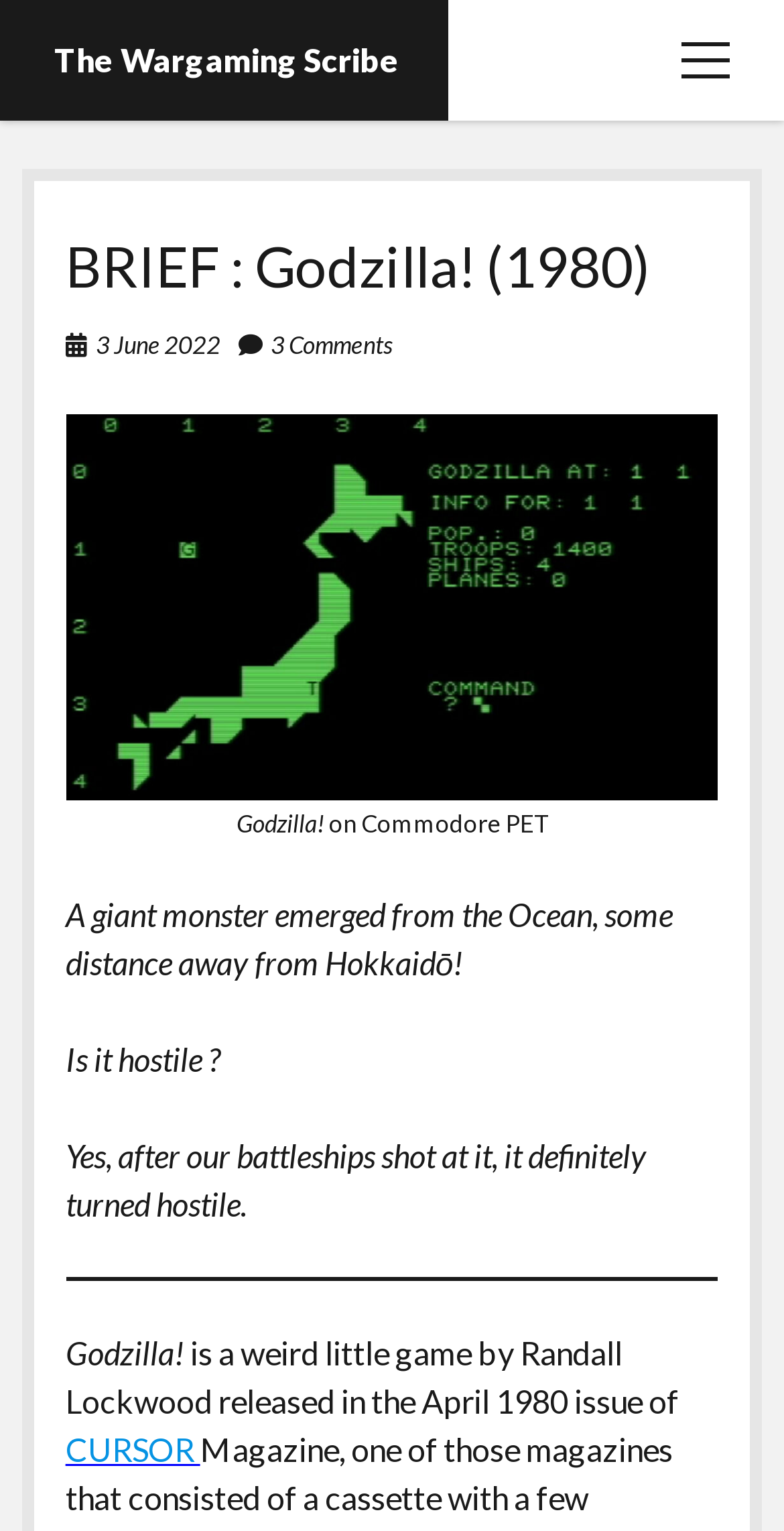Find the bounding box coordinates for the area that should be clicked to accomplish the instruction: "Check the CURSOR link".

[0.083, 0.934, 0.255, 0.959]